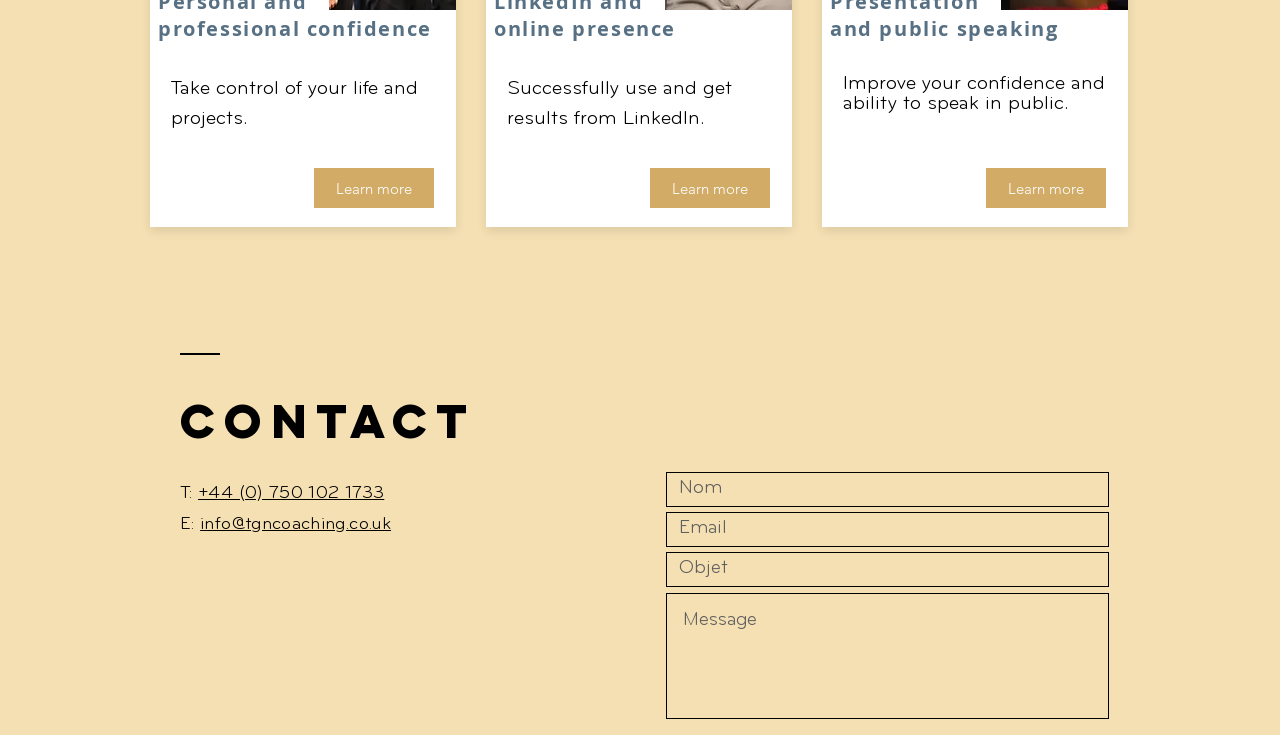Using the elements shown in the image, answer the question comprehensively: What is the purpose of the textboxes?

The textboxes are labeled as 'Nom', 'Email', 'Objet', and a blank textbox. These textboxes are likely part of a contact form, allowing users to send a message to the website owner by filling in their name, email, object, and message.